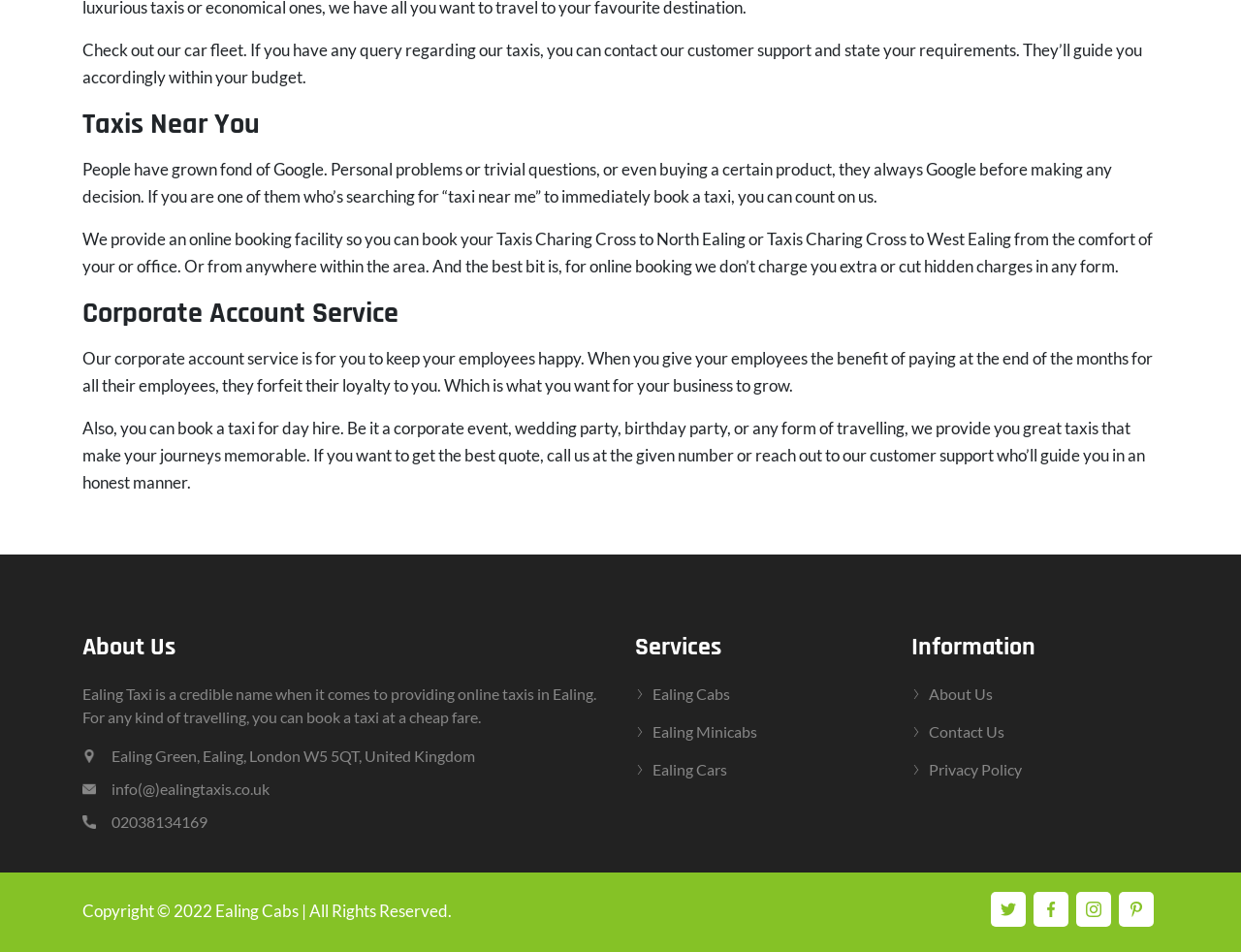Identify the bounding box coordinates for the region to click in order to carry out this instruction: "Click 'Contact Us'". Provide the coordinates using four float numbers between 0 and 1, formatted as [left, top, right, bottom].

[0.748, 0.758, 0.809, 0.778]